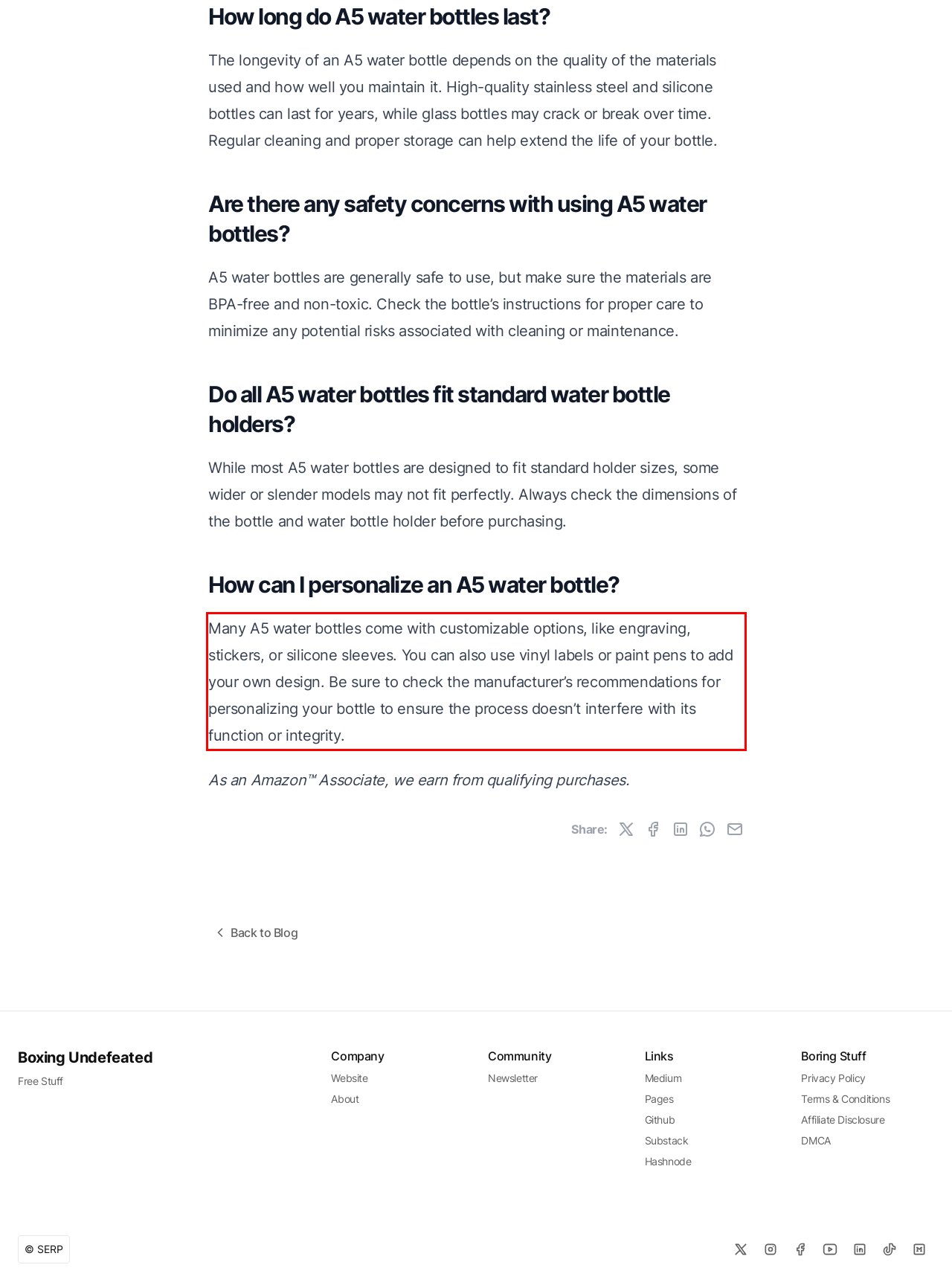Given a screenshot of a webpage containing a red bounding box, perform OCR on the text within this red bounding box and provide the text content.

Many A5 water bottles come with customizable options, like engraving, stickers, or silicone sleeves. You can also use vinyl labels or paint pens to add your own design. Be sure to check the manufacturer’s recommendations for personalizing your bottle to ensure the process doesn’t interfere with its function or integrity.